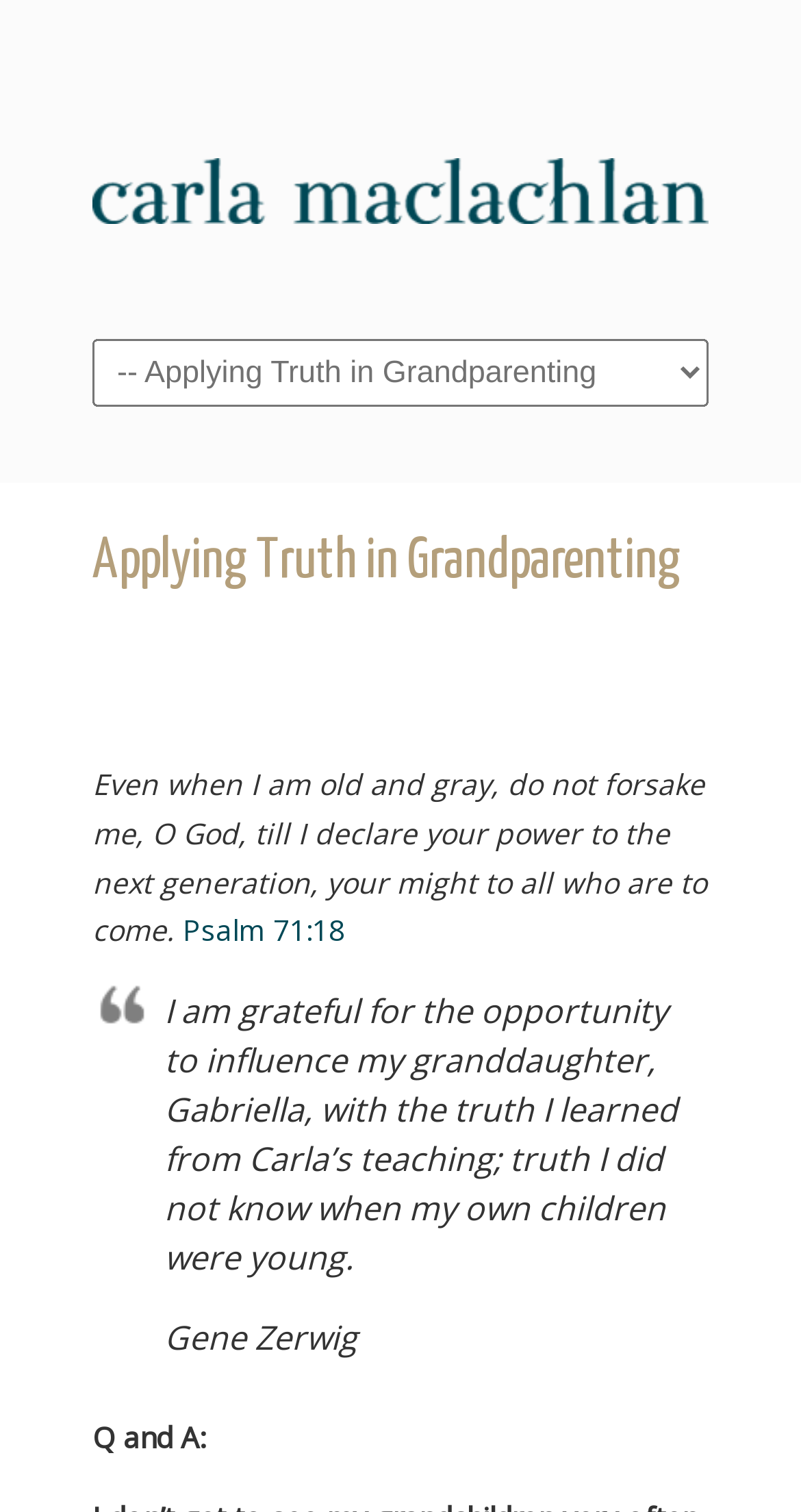Given the webpage screenshot and the description, determine the bounding box coordinates (top-left x, top-left y, bottom-right x, bottom-right y) that define the location of the UI element matching this description: carlamaclachlan.com

[0.115, 0.008, 0.885, 0.212]